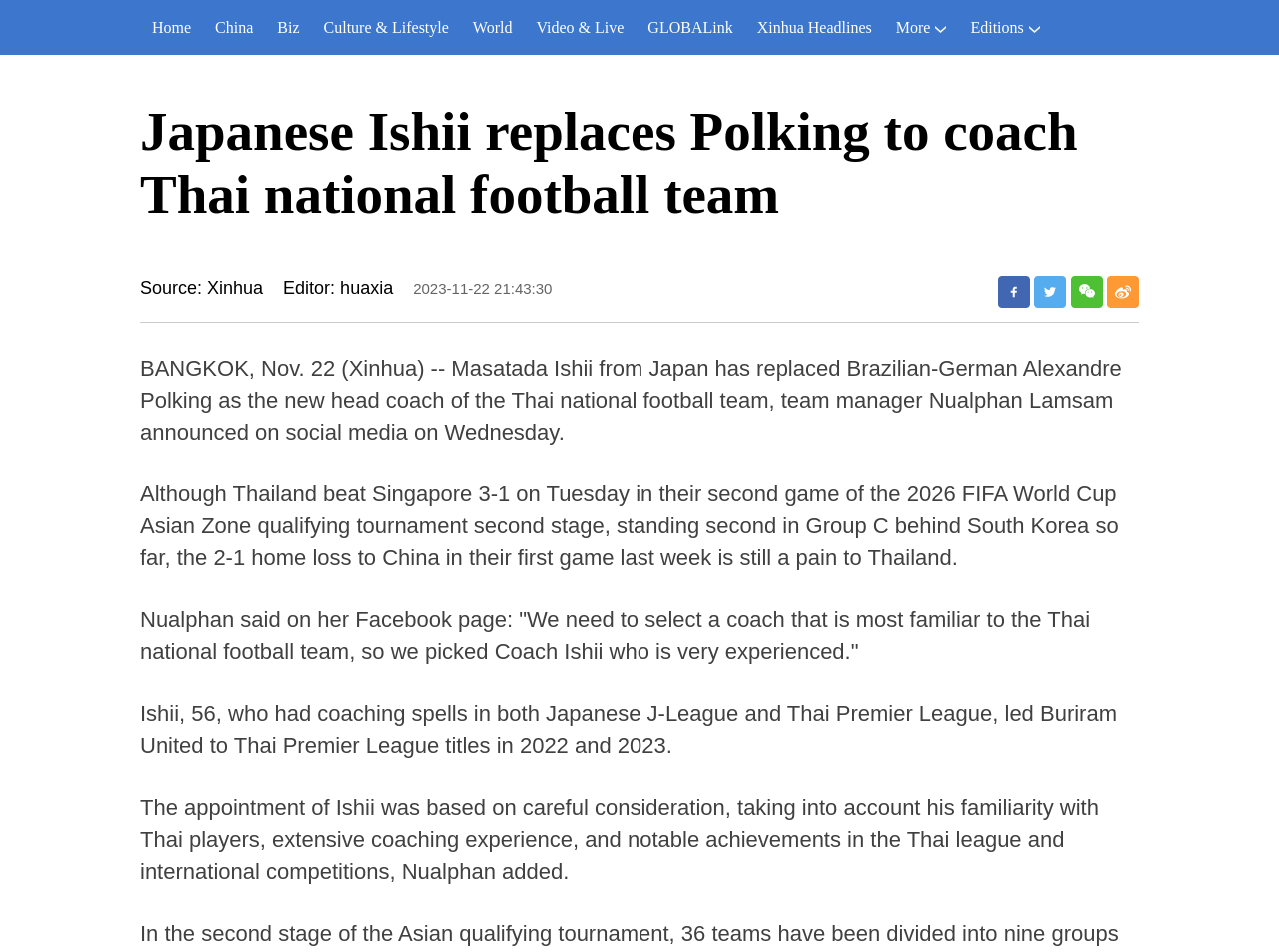Determine the bounding box coordinates for the clickable element required to fulfill the instruction: "Switch to Editions". Provide the coordinates as four float numbers between 0 and 1, i.e., [left, top, right, bottom].

[0.75, 0.0, 0.822, 0.058]